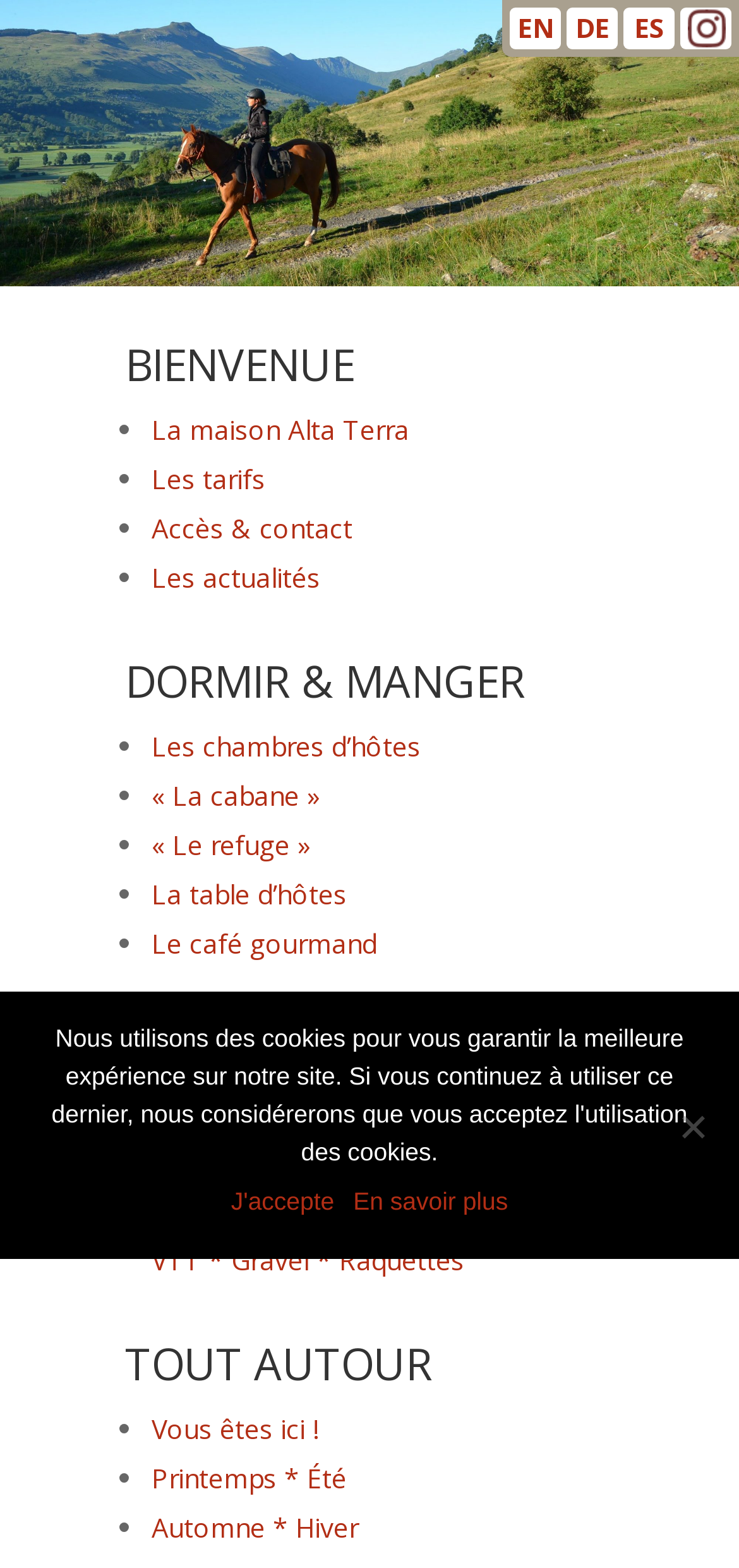Find the bounding box coordinates of the element to click in order to complete this instruction: "Click the link to switch to English". The bounding box coordinates must be four float numbers between 0 and 1, denoted as [left, top, right, bottom].

[0.7, 0.006, 0.749, 0.029]